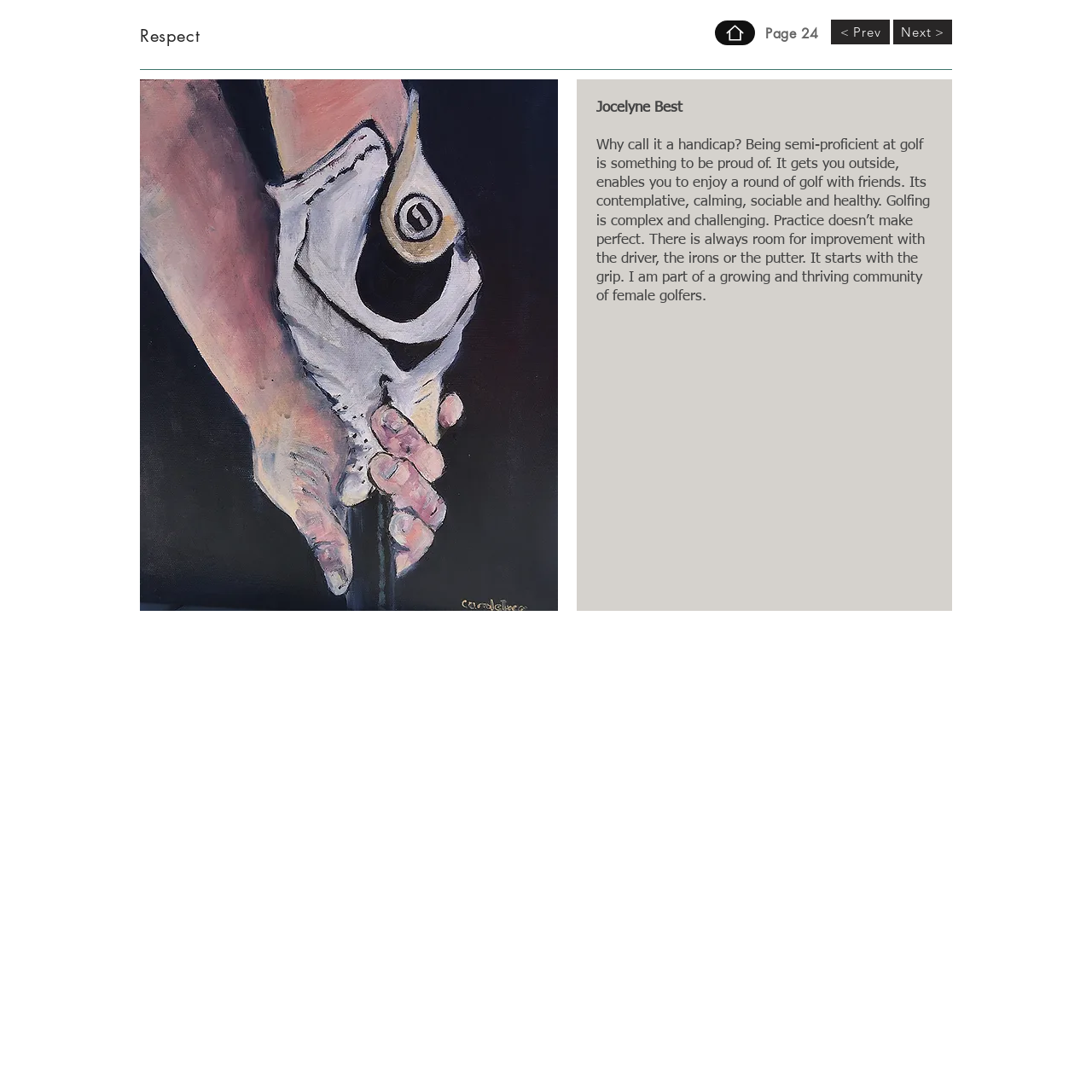What is the tone of the text on the webpage?
Please respond to the question with a detailed and thorough explanation.

I determined the tone of the text as 'Positive' because the text describes golf as 'contemplative, calming, sociable and healthy' and encourages the reader to be proud of their semi-proficiency in golf.